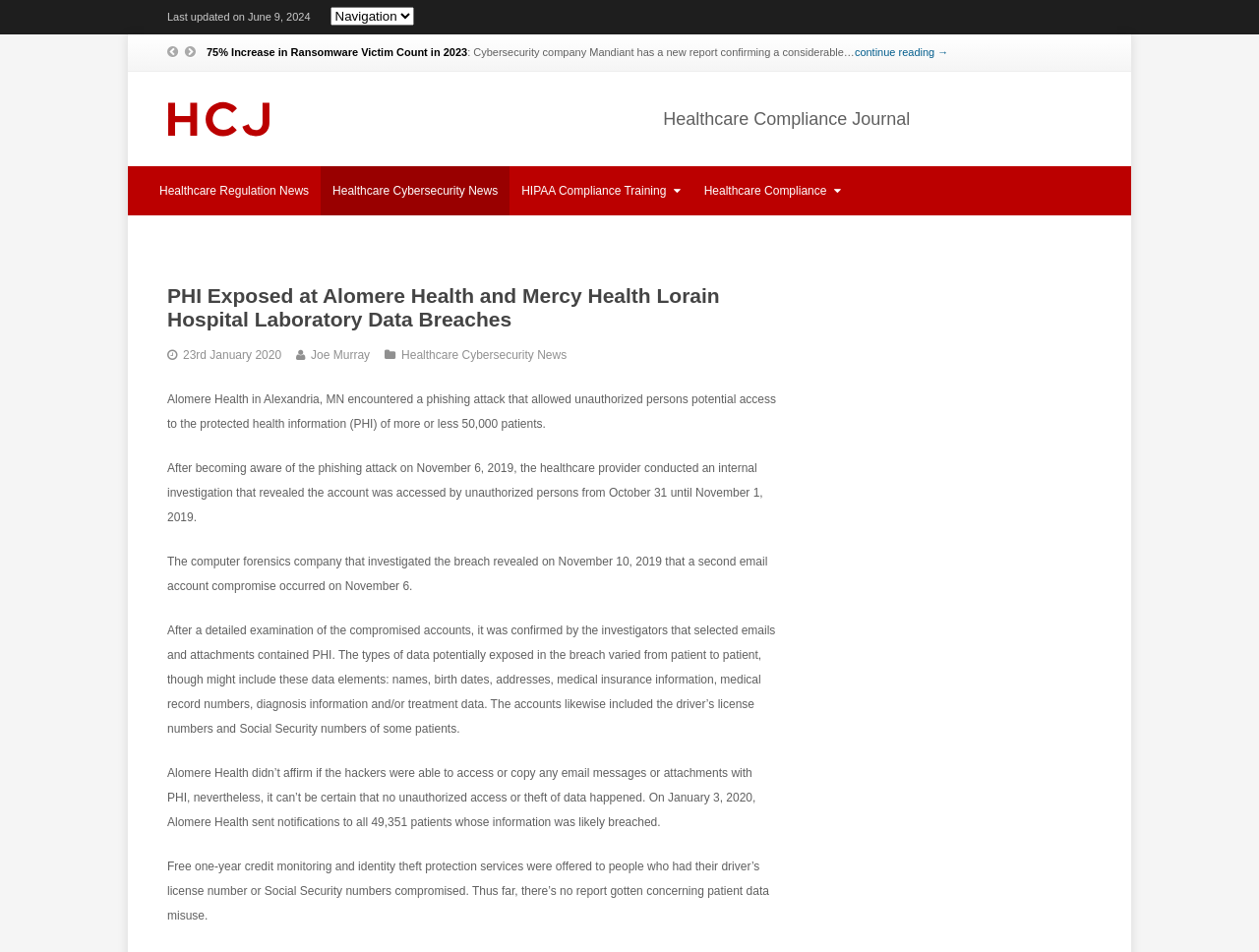Please determine the bounding box coordinates for the UI element described as: "Healthcare Cybersecurity News".

[0.255, 0.175, 0.405, 0.226]